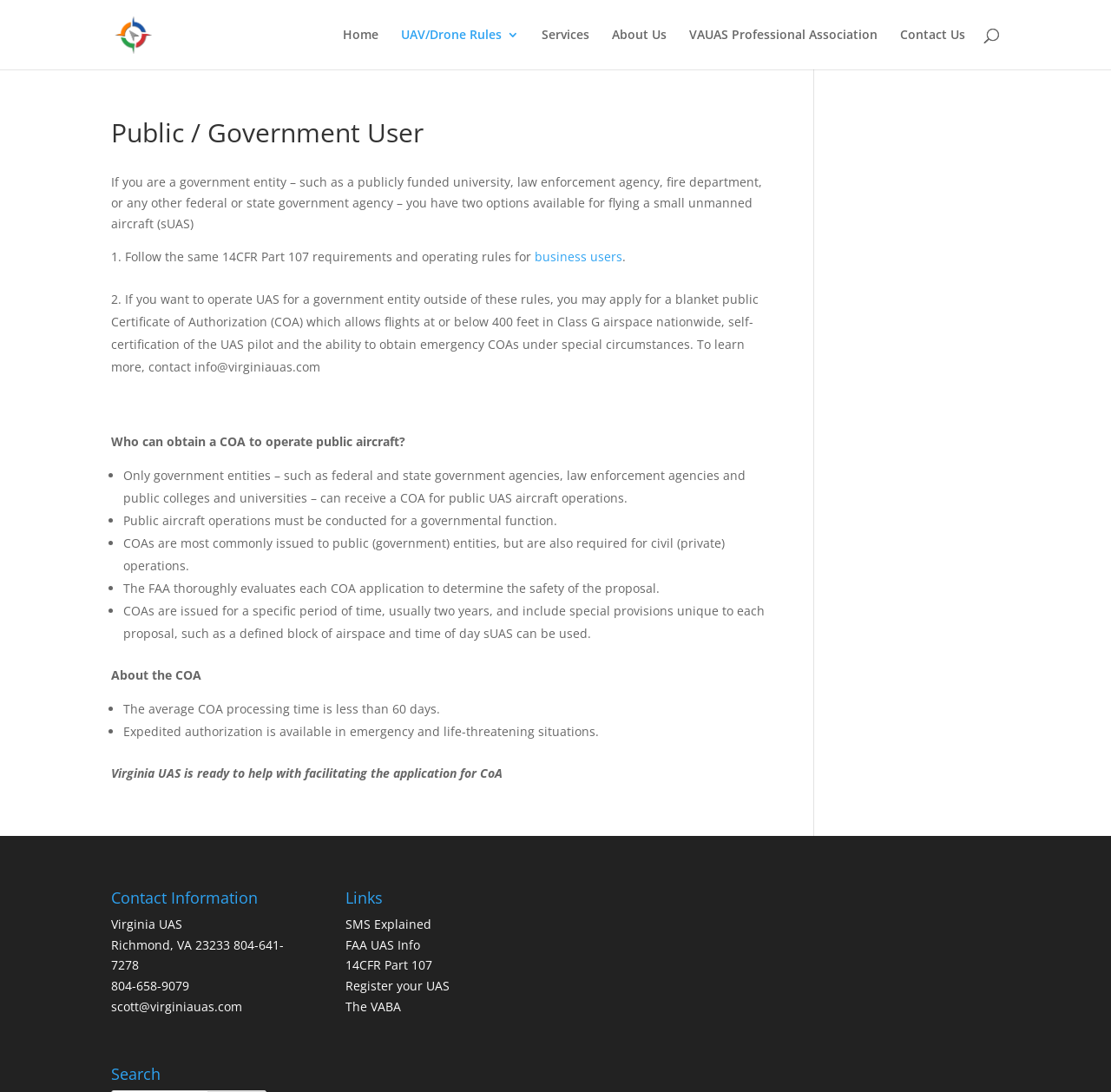Answer succinctly with a single word or phrase:
What is the purpose of Virginia UAS?

To help with facilitating COA applications